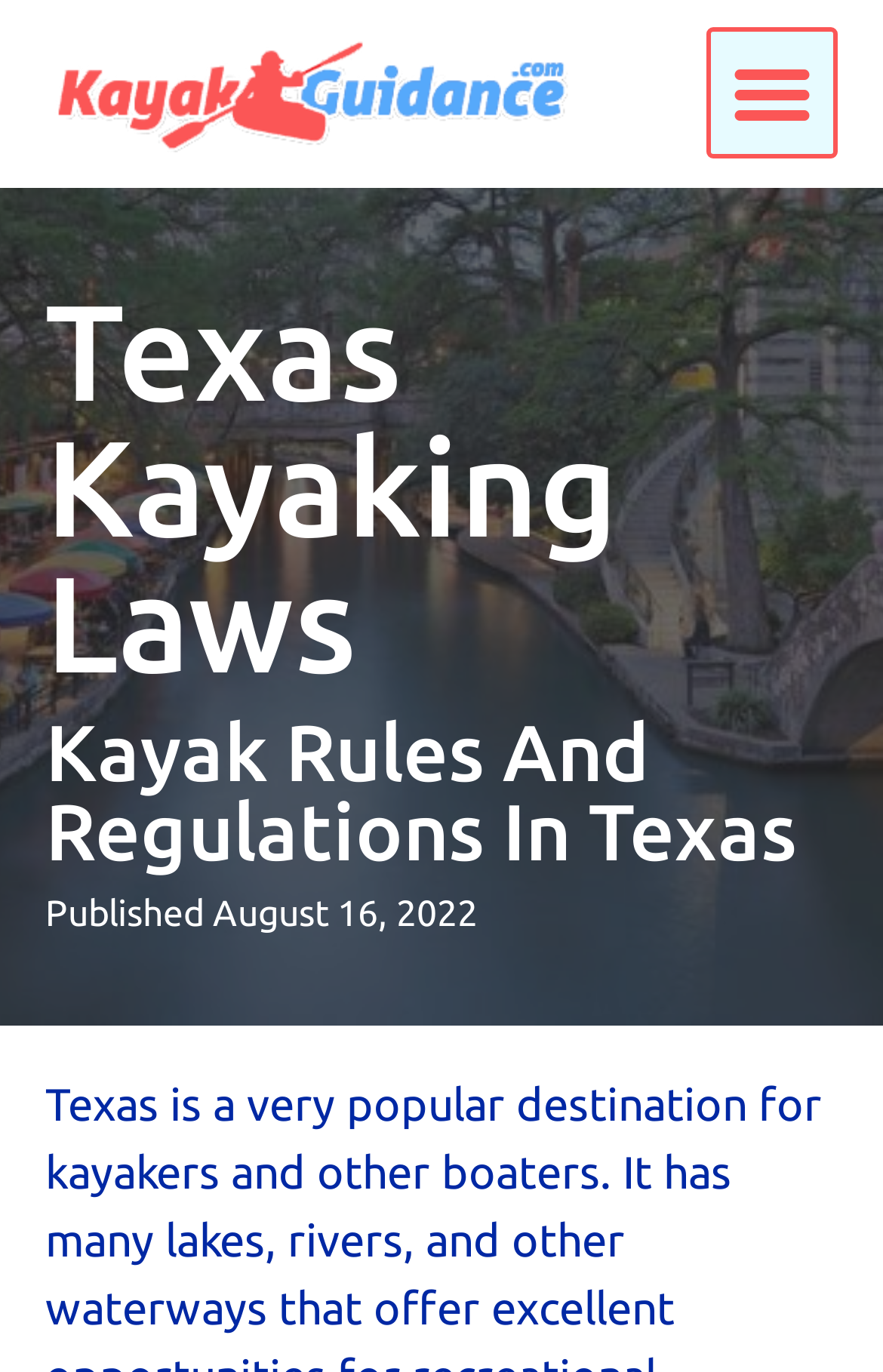Given the description of the UI element: "alt="Kayak Guidance logo"", predict the bounding box coordinates in the form of [left, top, right, bottom], with each value being a float between 0 and 1.

[0.051, 0.0, 0.65, 0.136]